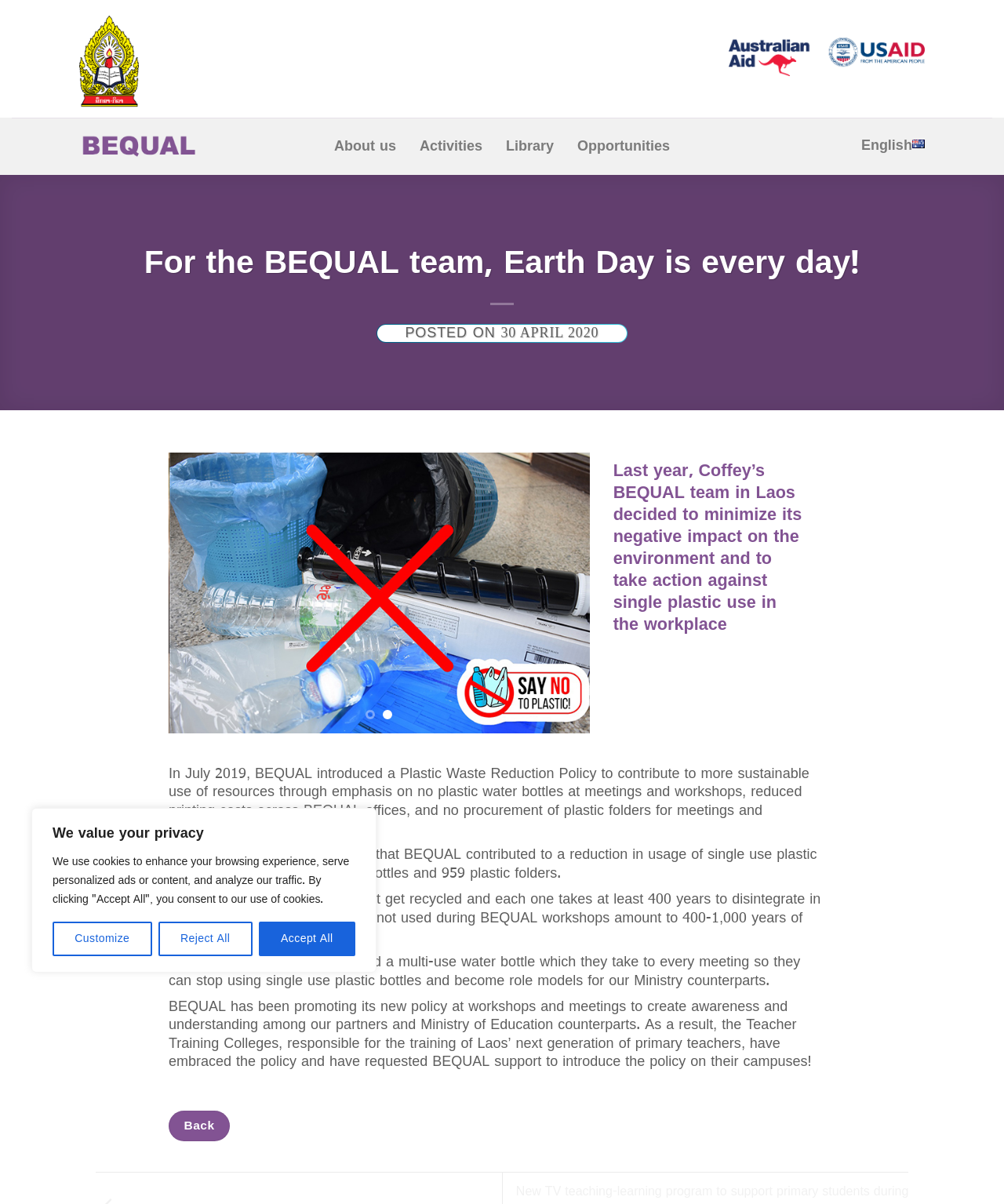Determine the bounding box coordinates for the UI element described. Format the coordinates as (top-left x, top-left y, bottom-right x, bottom-right y) and ensure all values are between 0 and 1. Element description: 30 April 202021 July 2023

[0.499, 0.268, 0.596, 0.285]